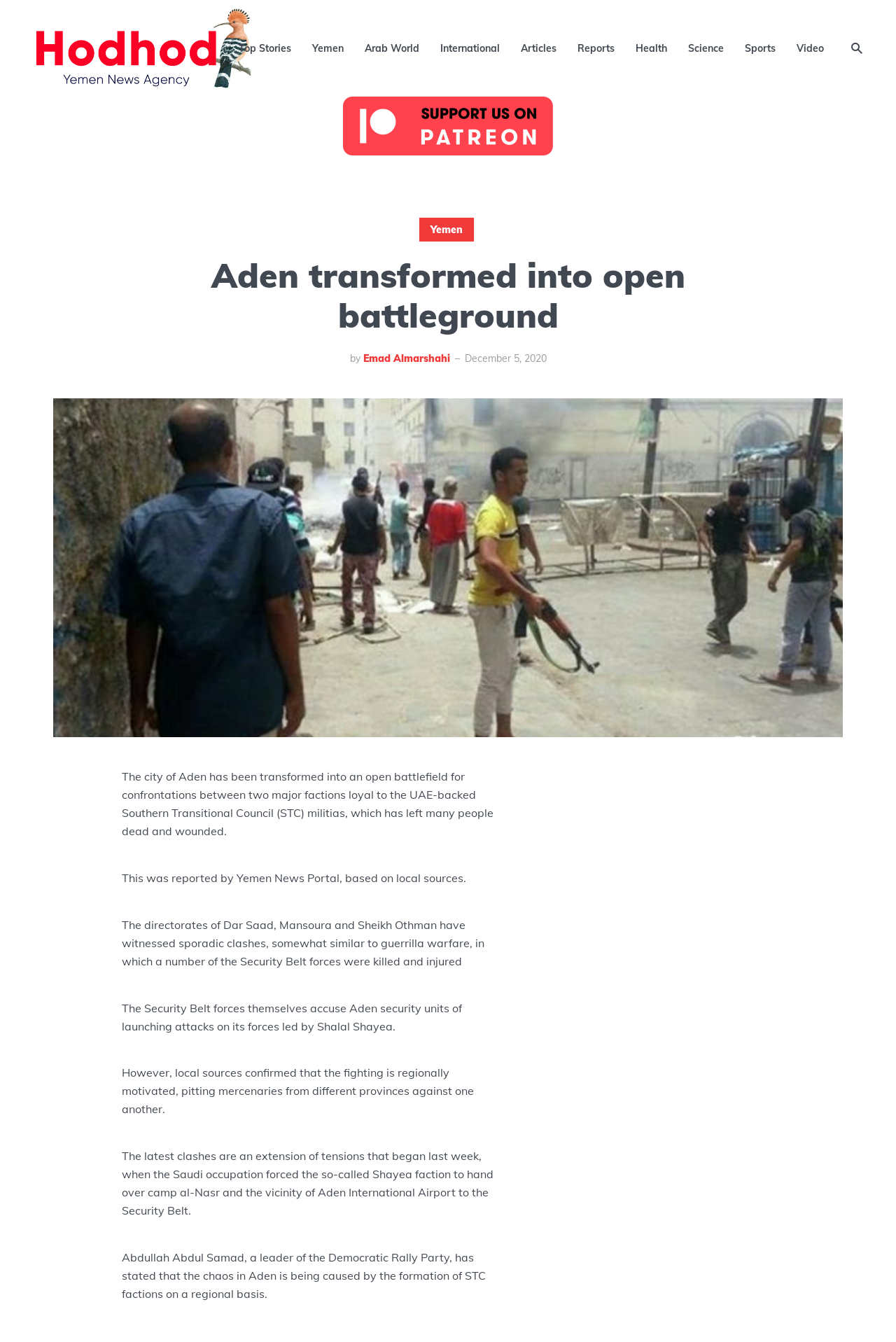What is the name of the news agency?
Look at the screenshot and give a one-word or phrase answer.

Hodhod Yemen News Agency